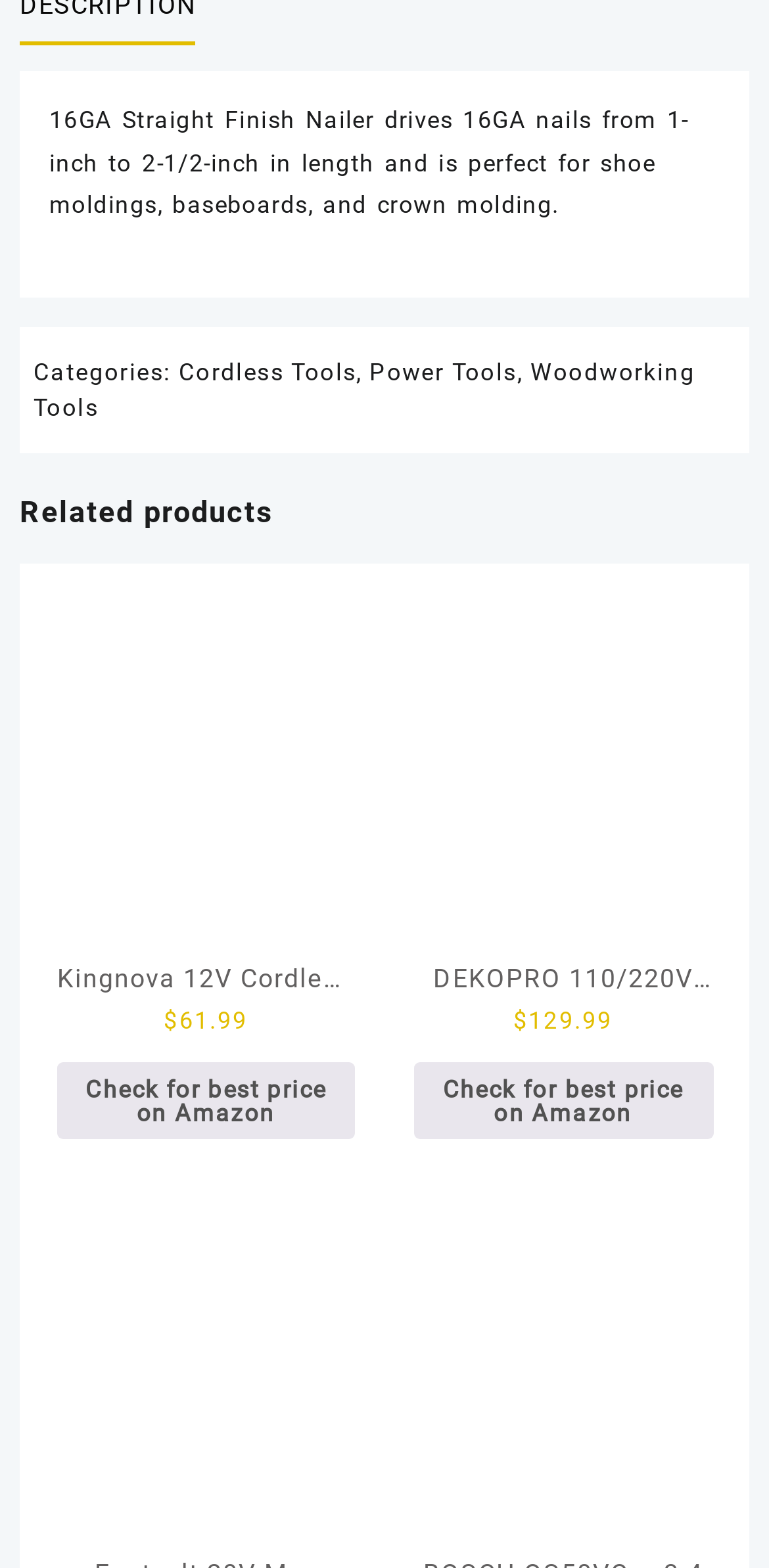How many related products are listed?
With the help of the image, please provide a detailed response to the question.

The webpage has a section titled 'Related products' which lists four products with links and images. These products are 'Kingnova 12V Cordless Reciprocating Saw 2 PCS 2.0 Ah Batteries', 'dekopro 110/220V mma welder', 'Eastvolt 20V Max Cordless Power Drill Driver Kit & Home Tool Kit', and 'BOSCH OS50VC - 3.4 Amp 1/2 Inch Belt Sander'. Therefore, the answer is '4'.